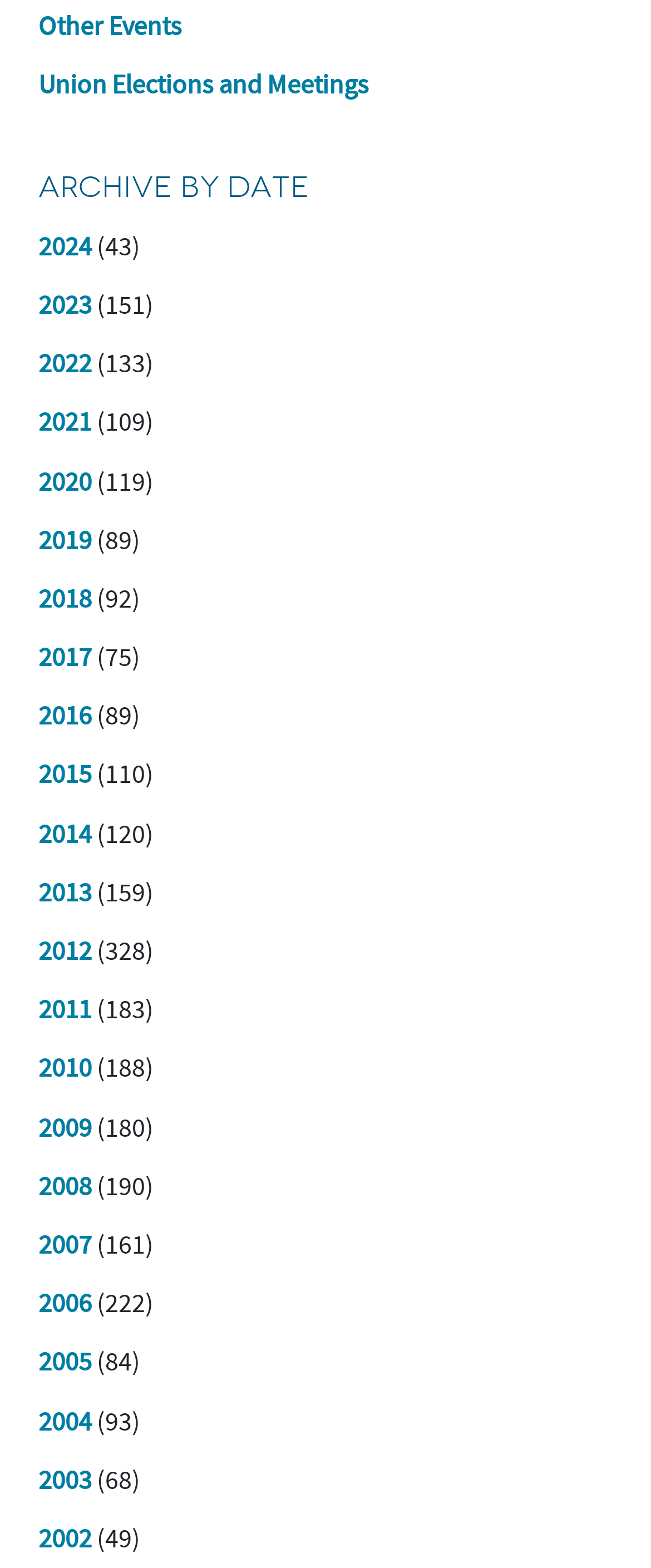Respond to the question with just a single word or phrase: 
What is the year with the most events?

2012